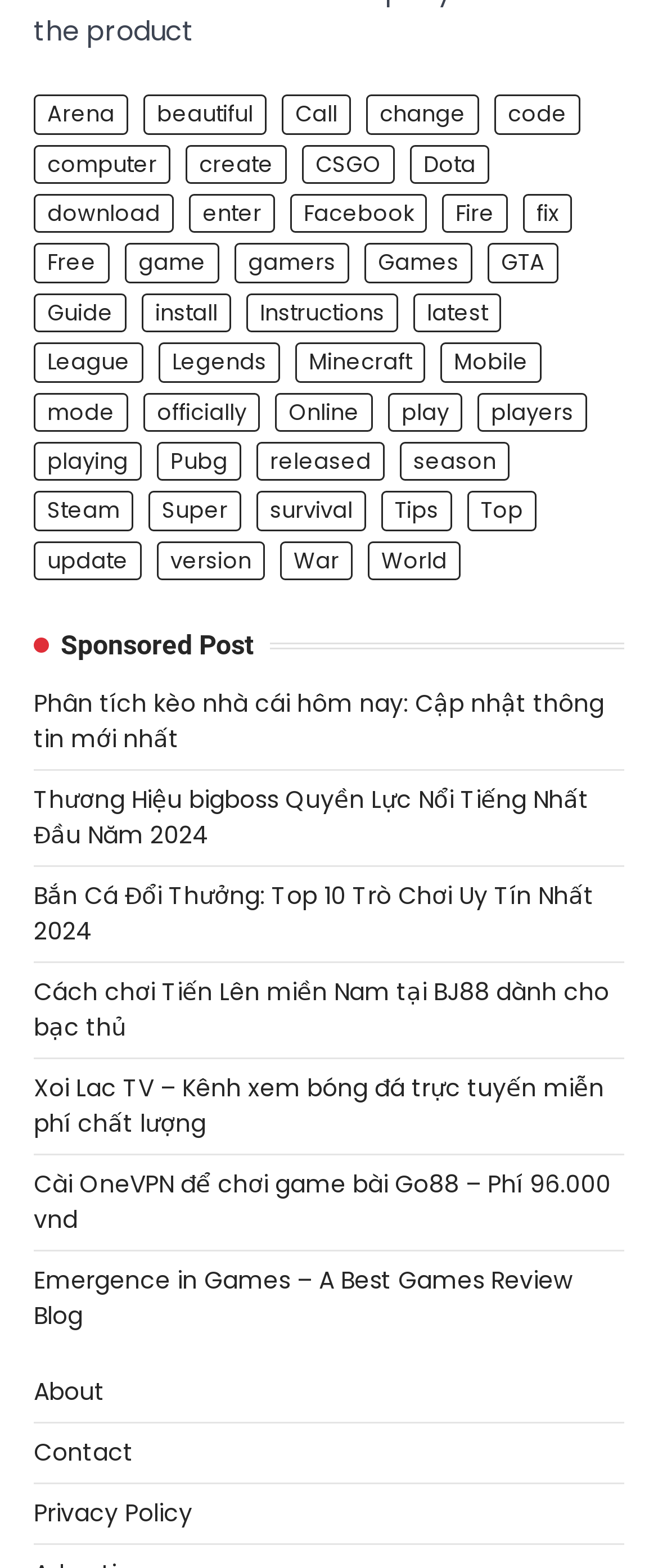Please find the bounding box coordinates of the section that needs to be clicked to achieve this instruction: "Check the 'Privacy Policy'".

[0.051, 0.954, 0.292, 0.976]